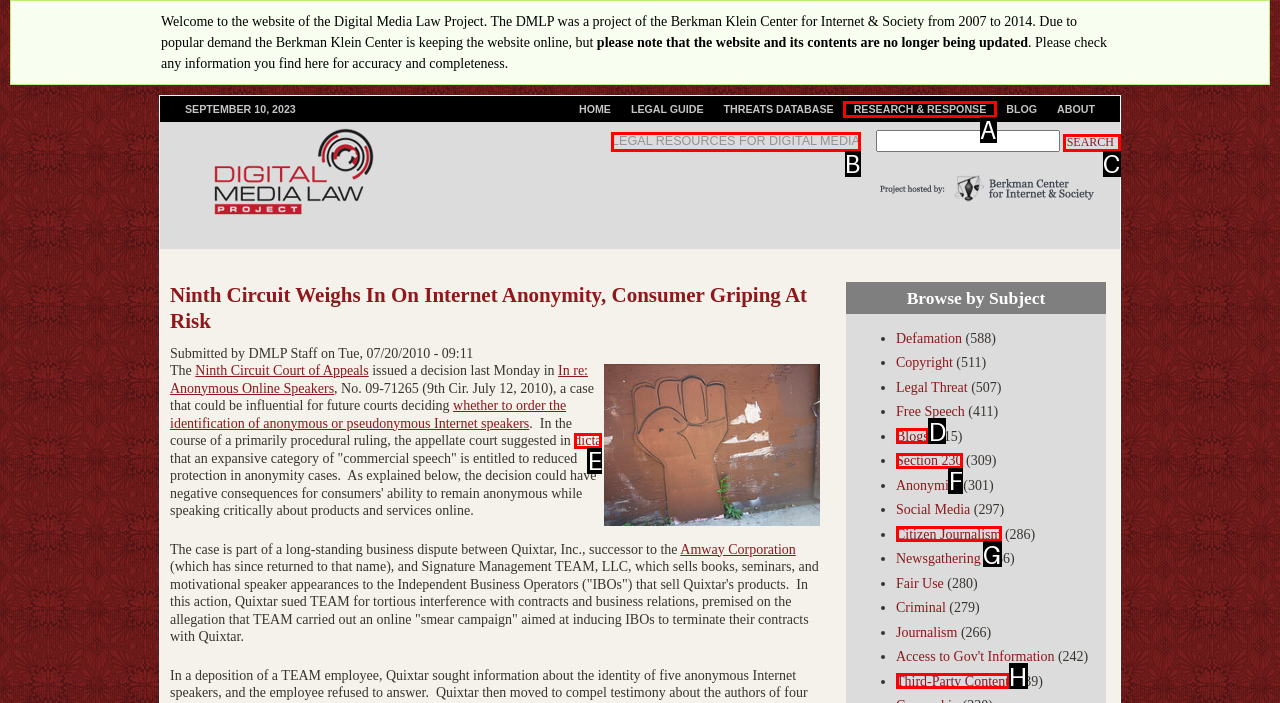Indicate which UI element needs to be clicked to fulfill the task: Learn about legal resources for digital media
Answer with the letter of the chosen option from the available choices directly.

B